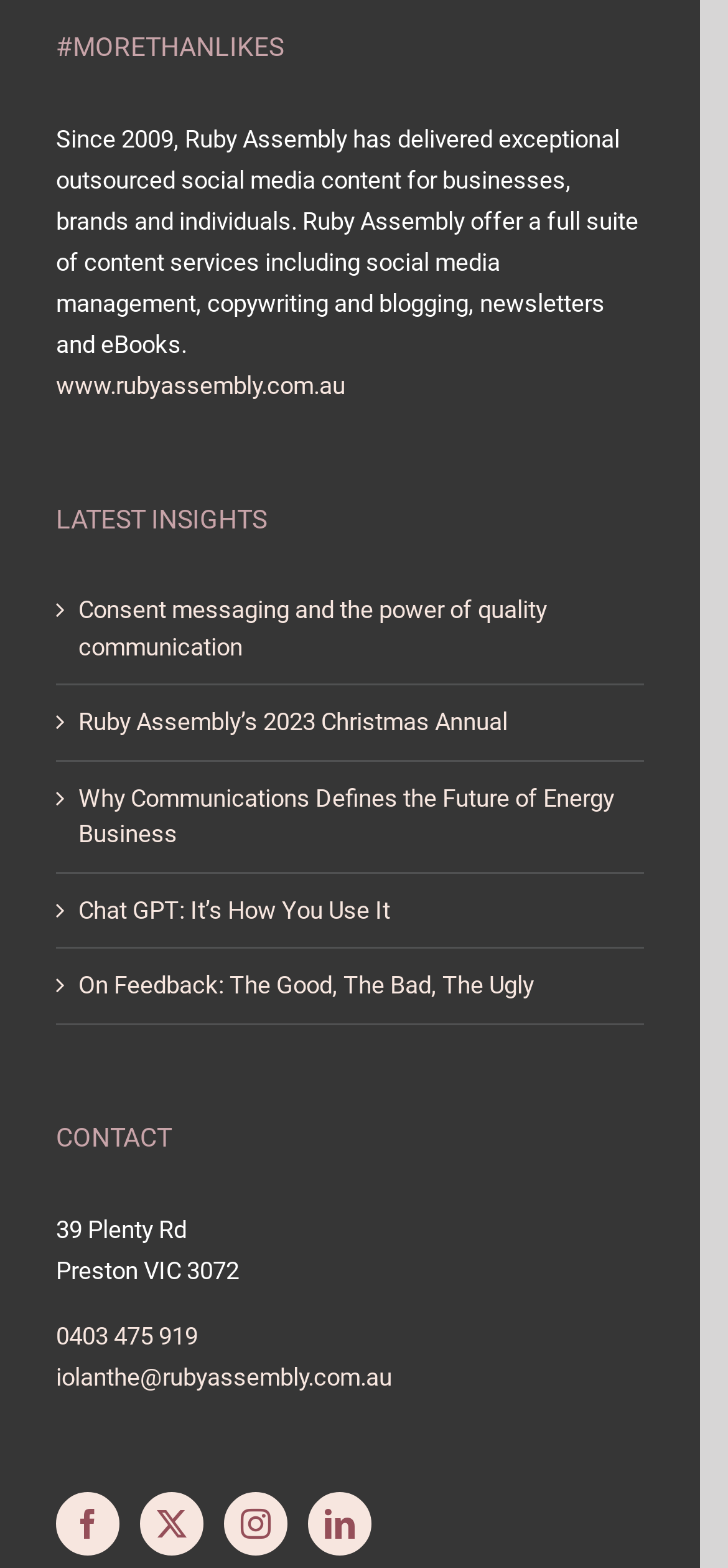Please find the bounding box for the following UI element description. Provide the coordinates in (top-left x, top-left y, bottom-right x, bottom-right y) format, with values between 0 and 1: Ruby Assembly’s 2023 Christmas Annual

[0.108, 0.315, 0.897, 0.339]